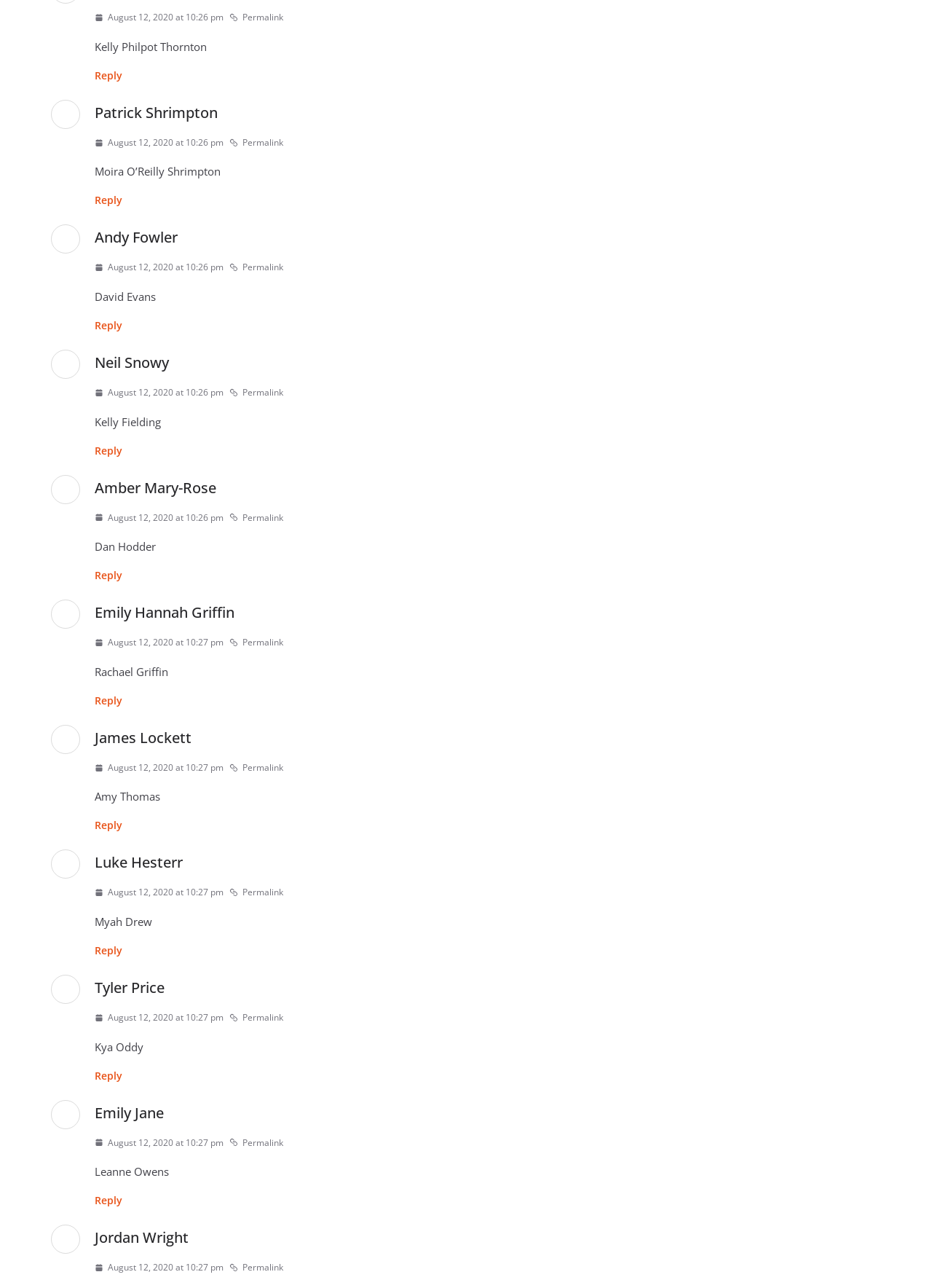Please identify the bounding box coordinates of the area that needs to be clicked to fulfill the following instruction: "Reply to Emily Hannah Griffin."

[0.102, 0.538, 0.131, 0.549]